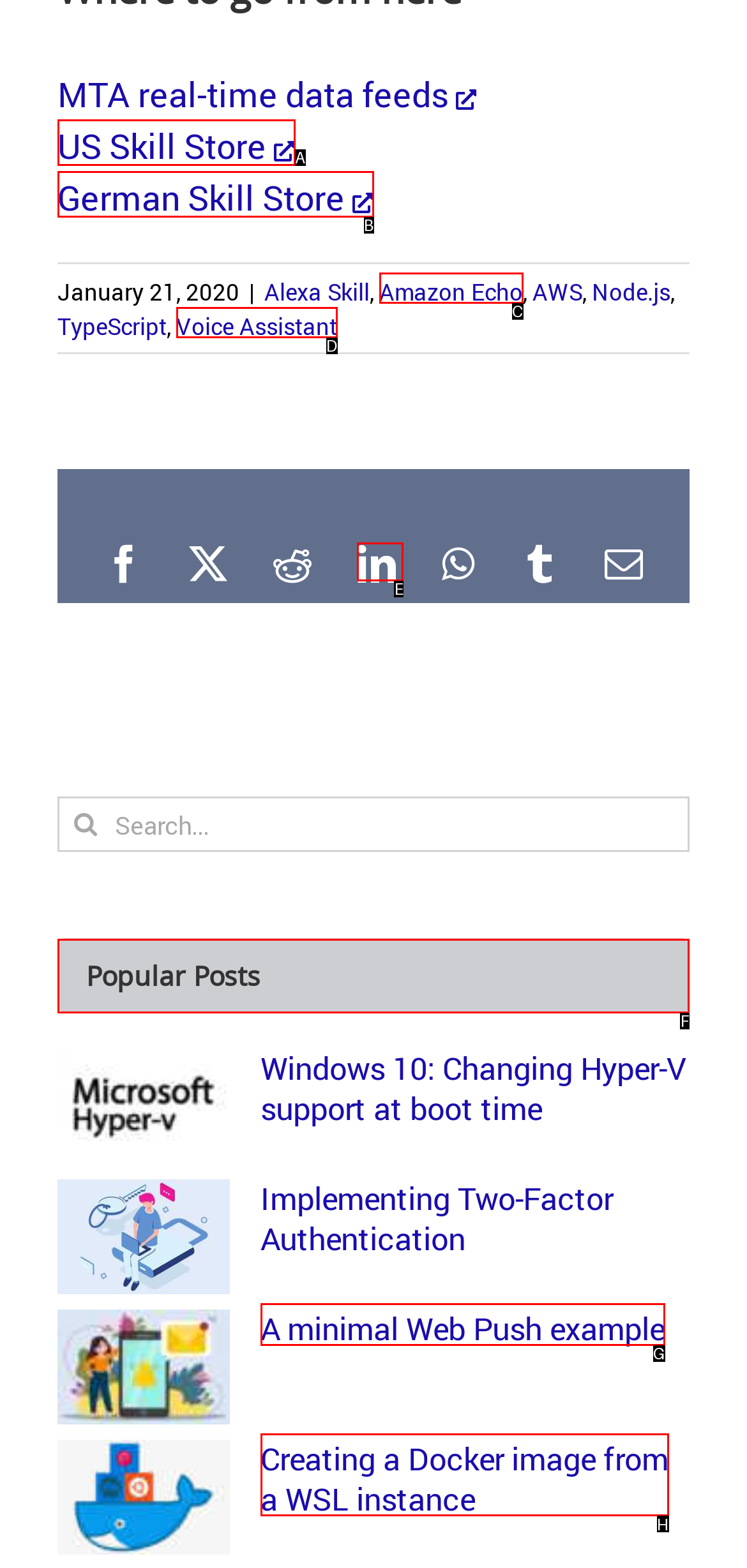Select the HTML element that needs to be clicked to perform the task: Check Popular Posts. Reply with the letter of the chosen option.

F